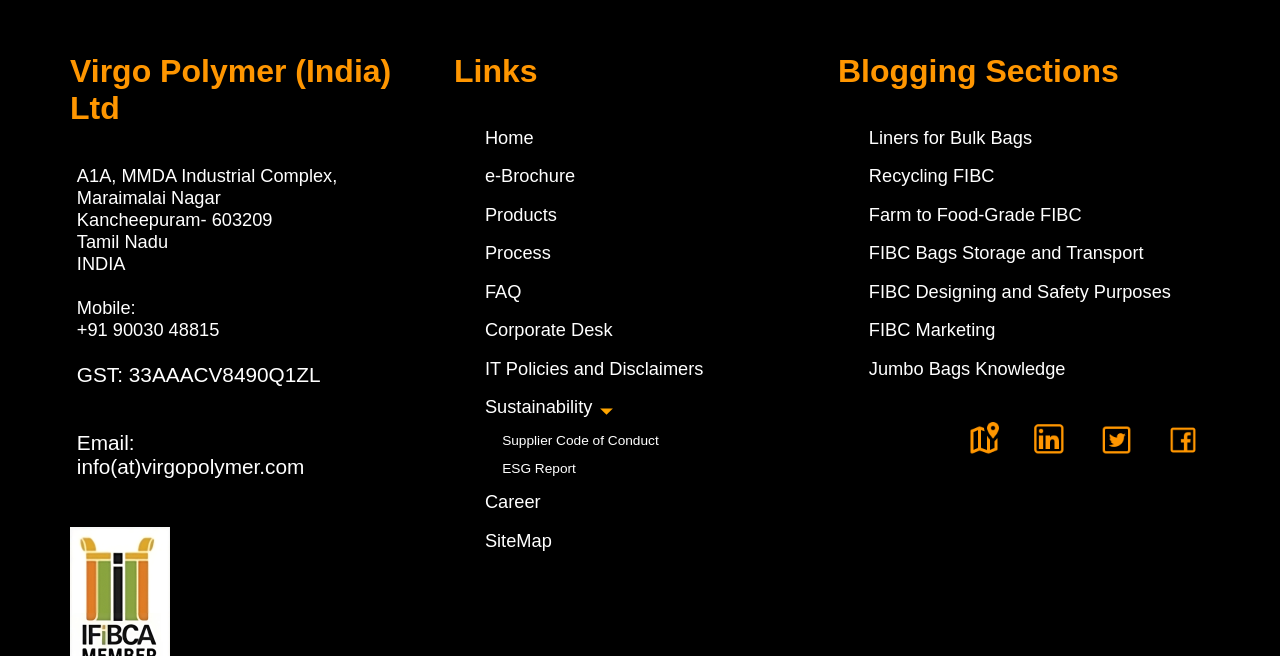Given the element description ESG Report, identify the bounding box coordinates for the UI element on the webpage screenshot. The format should be (top-left x, top-left y, bottom-right x, bottom-right y), with values between 0 and 1.

[0.389, 0.697, 0.642, 0.732]